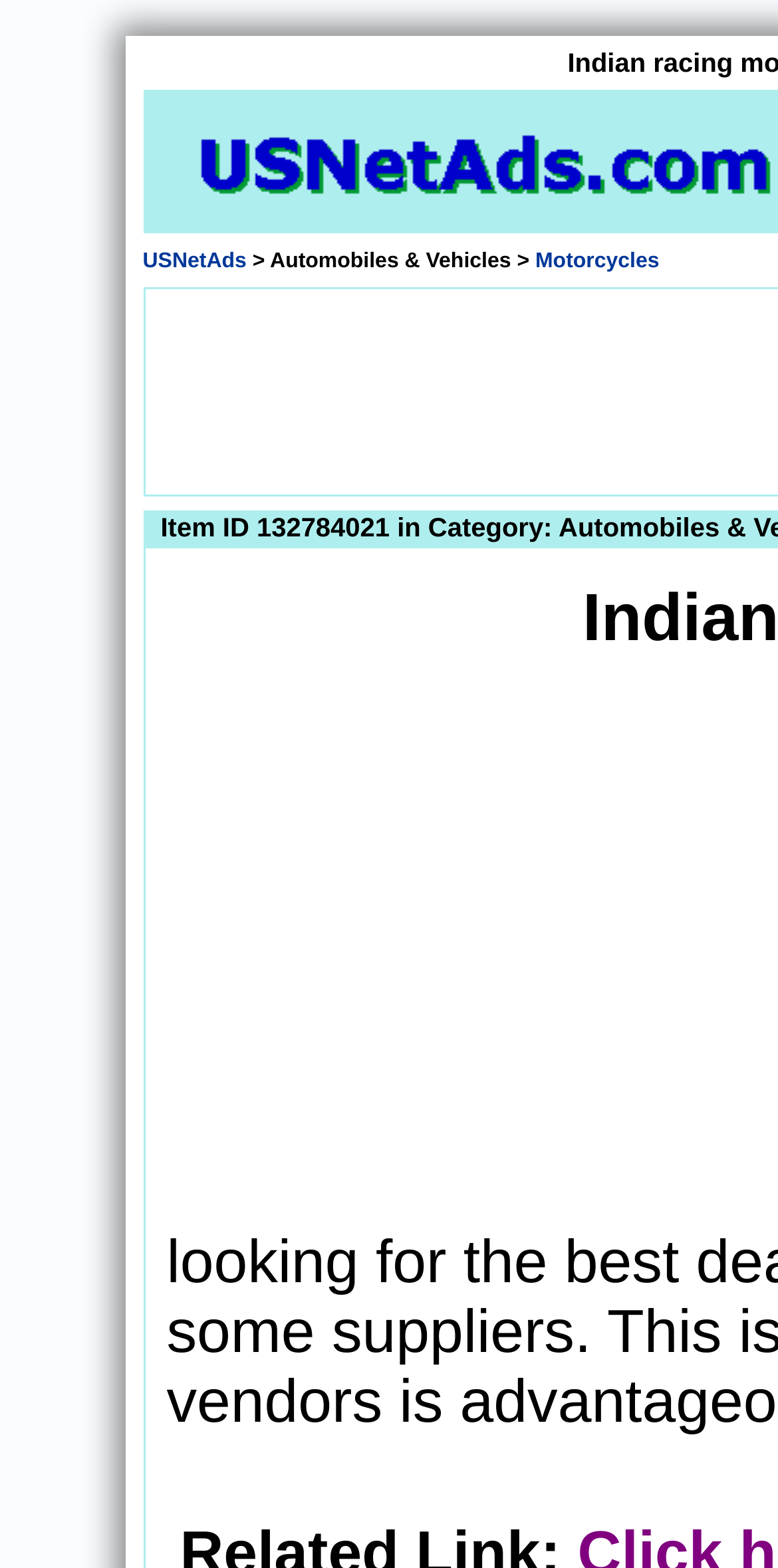Extract the bounding box coordinates of the UI element described: "Motorcycles". Provide the coordinates in the format [left, top, right, bottom] with values ranging from 0 to 1.

[0.688, 0.159, 0.847, 0.174]